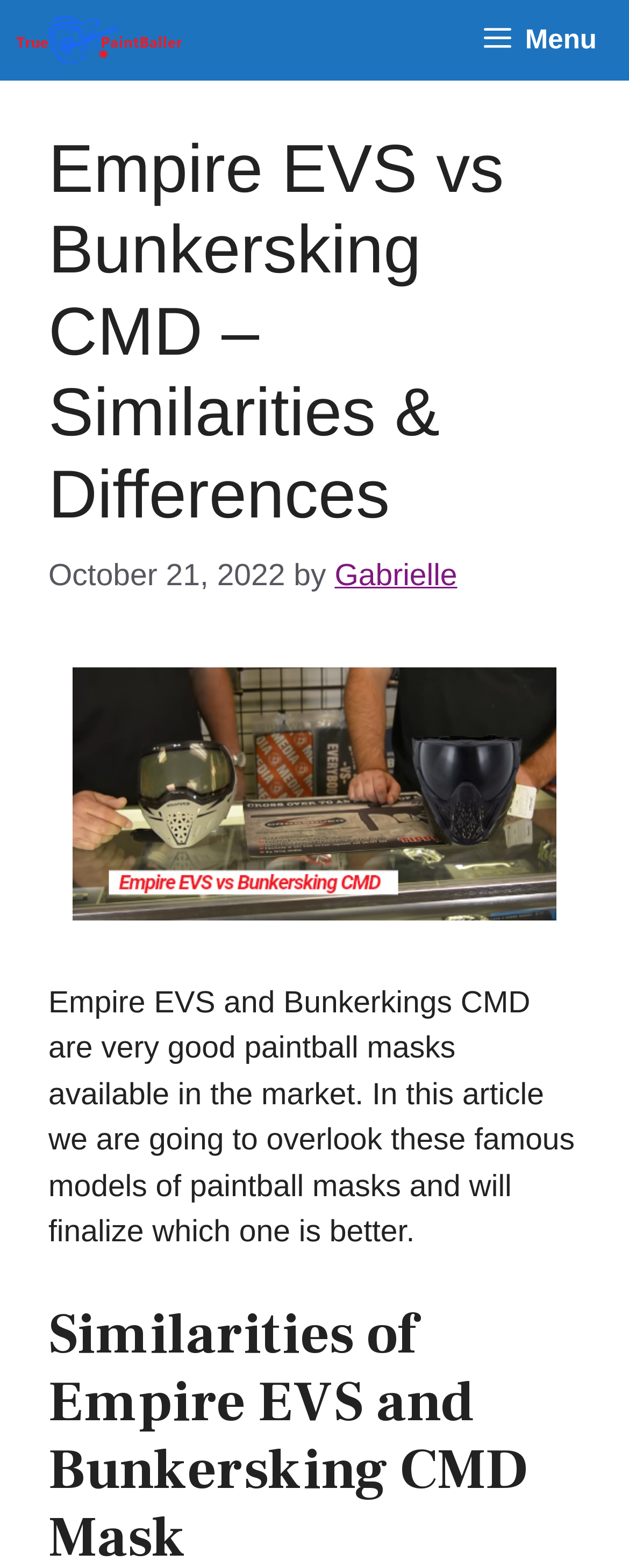Identify the bounding box of the HTML element described here: "Gabrielle". Provide the coordinates as four float numbers between 0 and 1: [left, top, right, bottom].

[0.532, 0.357, 0.727, 0.379]